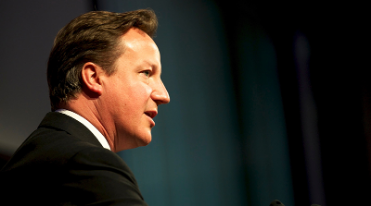What kind of setting is depicted in the image?
Using the image provided, answer with just one word or phrase.

Formal setting